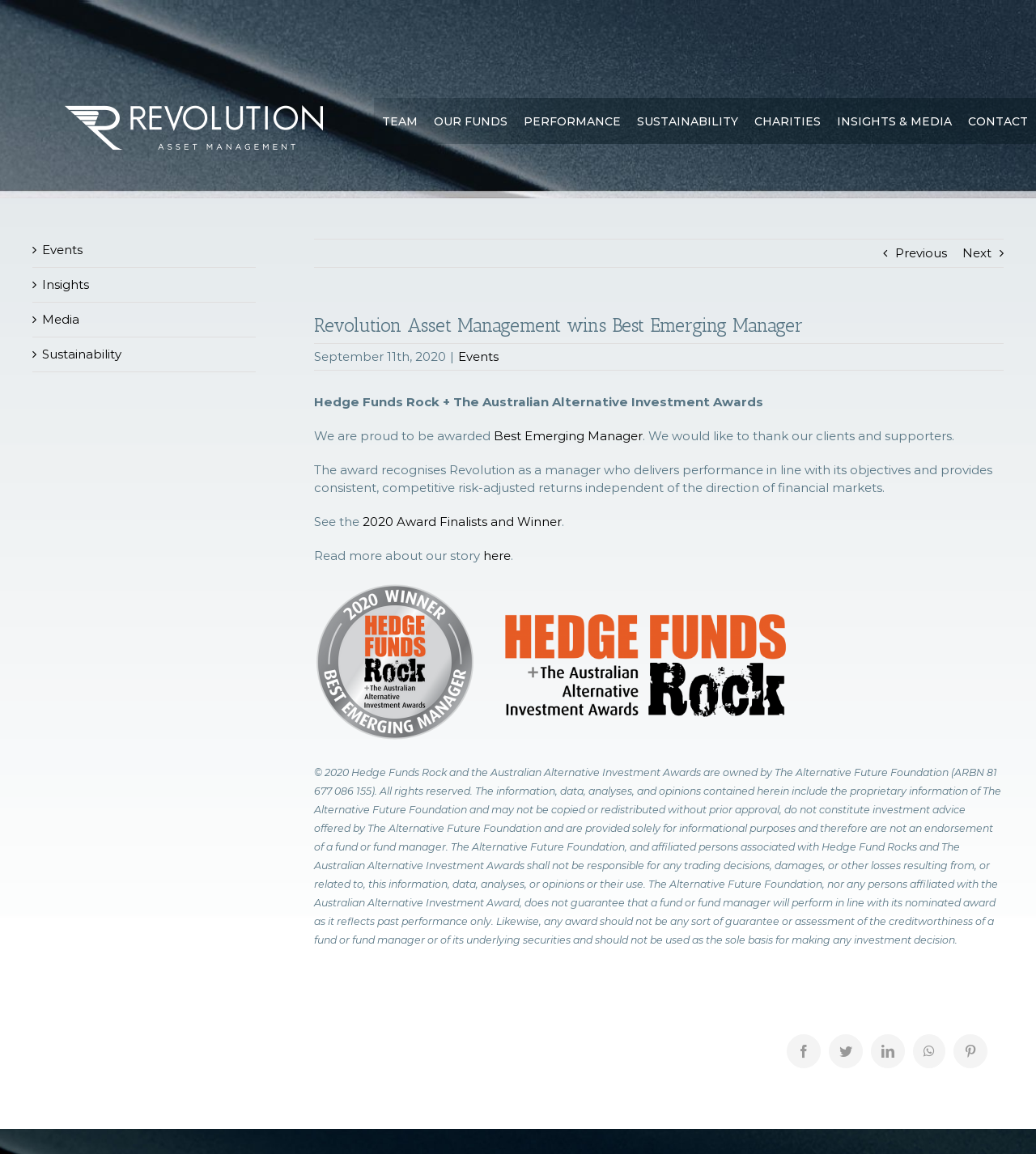Please find the bounding box coordinates of the element's region to be clicked to carry out this instruction: "Click the 'Facebook' link".

[0.759, 0.896, 0.792, 0.926]